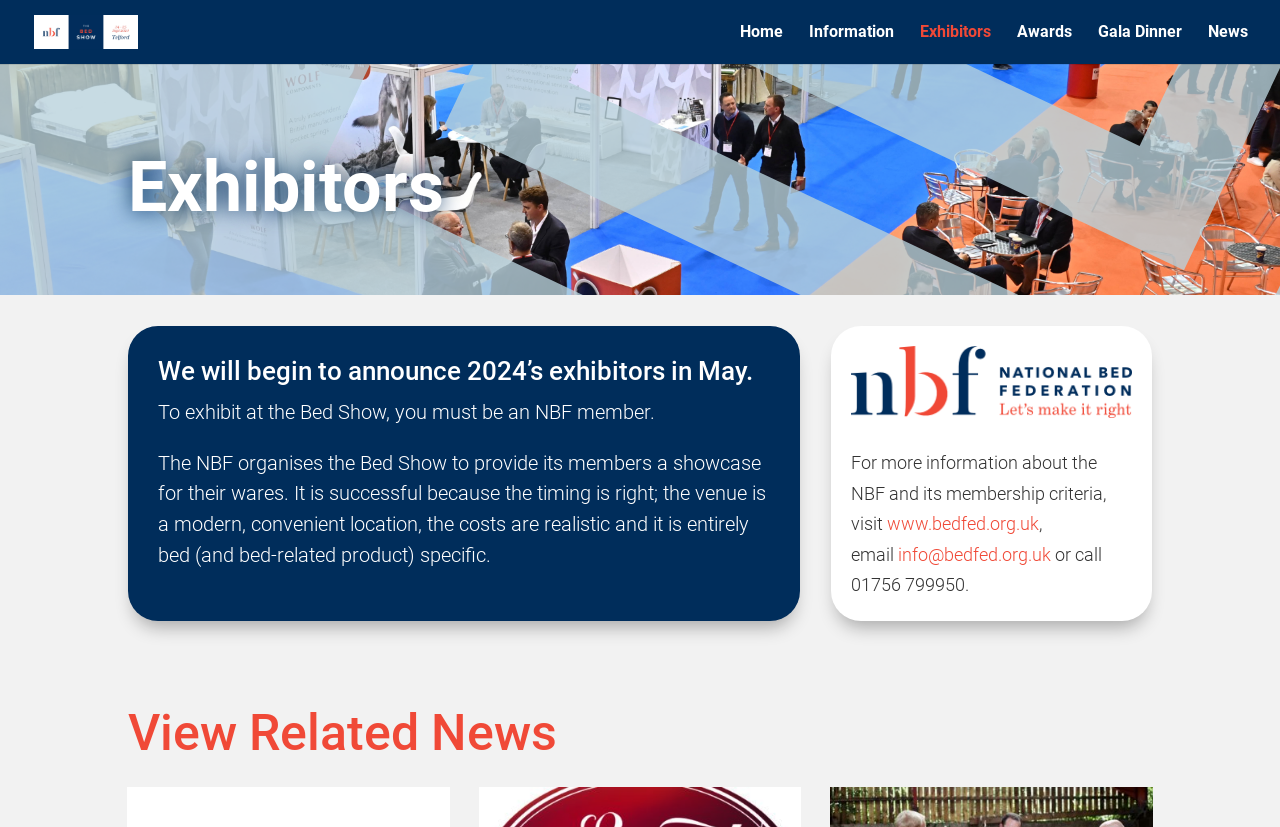How can I get more information about the NBF?
Could you answer the question with a detailed and thorough explanation?

The webpage provides contact information for the NBF, including a website and email address. To get more information about the NBF, I can visit their website at www.bedfed.org.uk or email them at info@bedfed.org.uk.